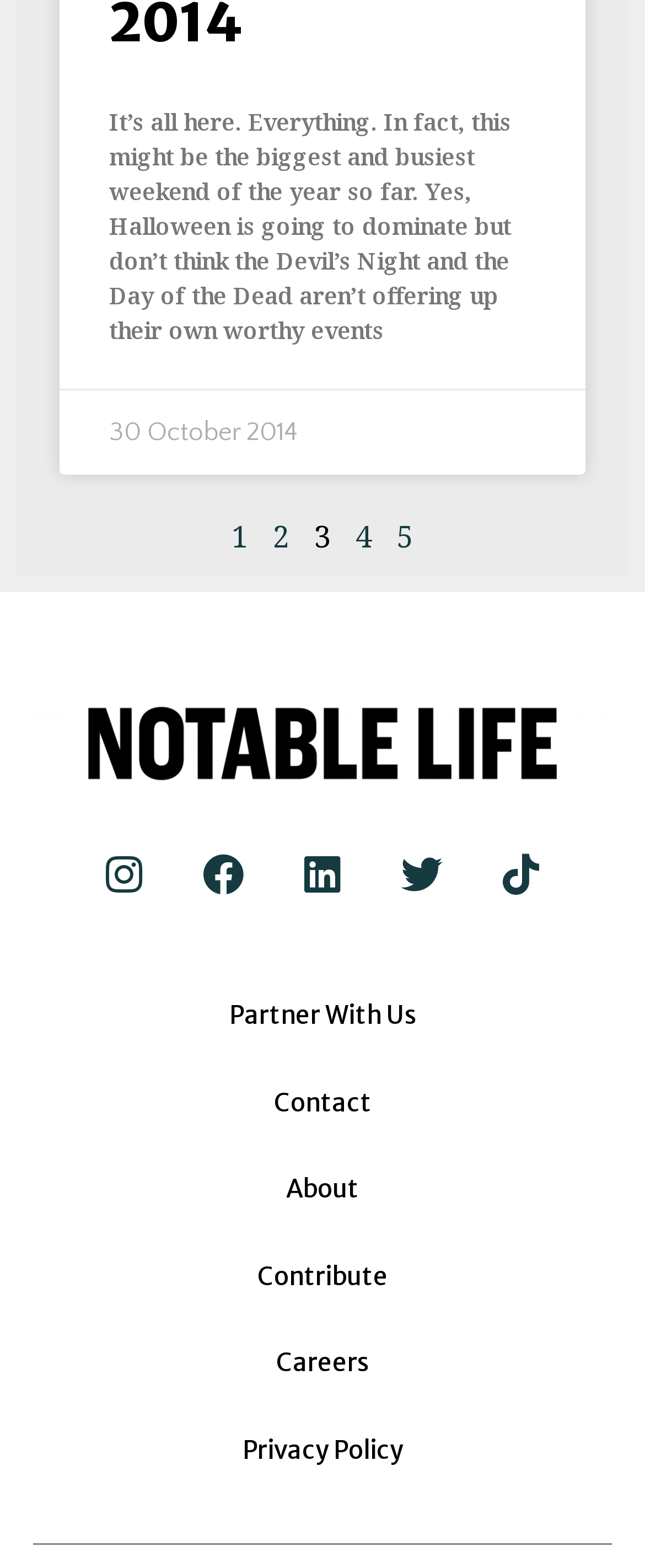How many social media links are available?
Provide a short answer using one word or a brief phrase based on the image.

5